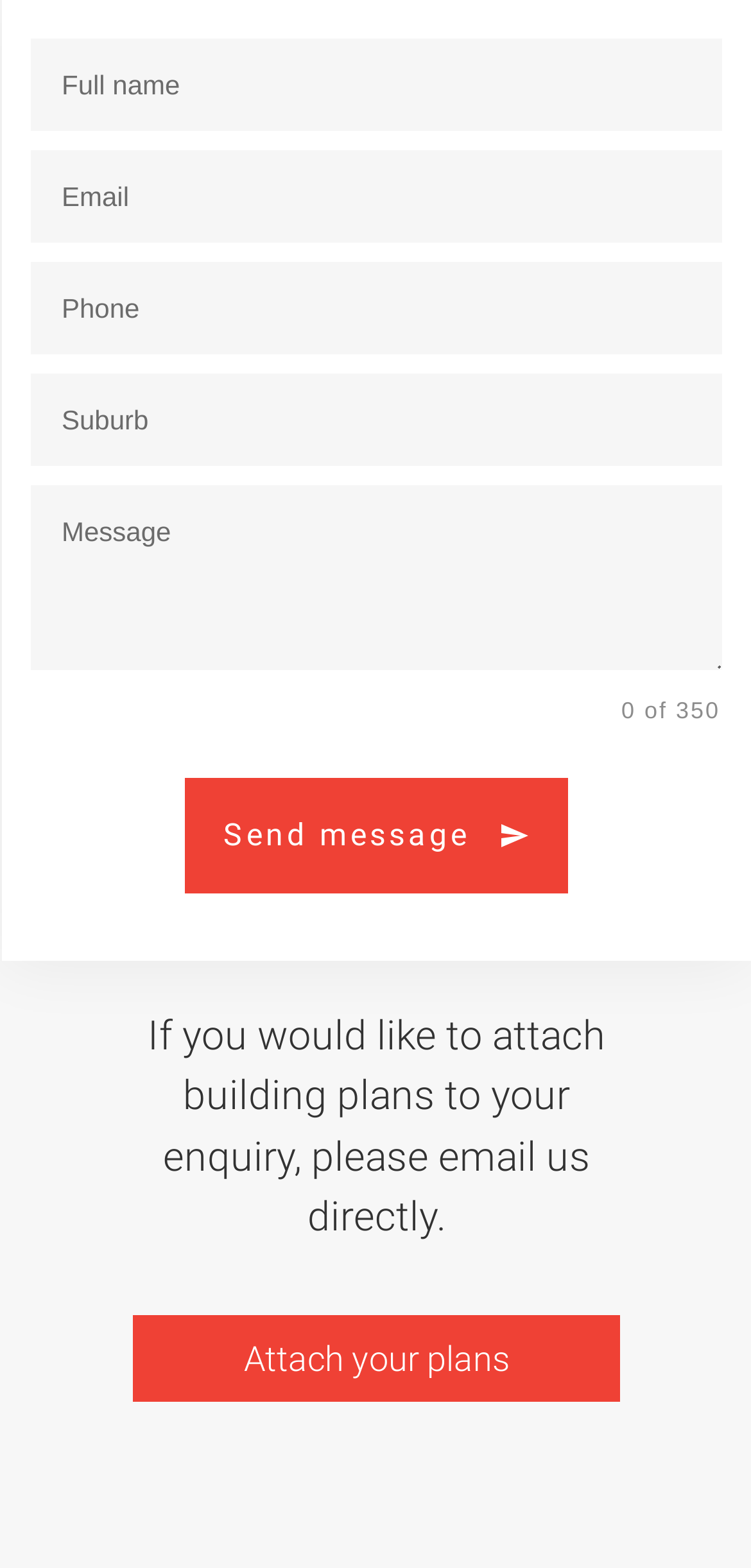How many textboxes are there?
Look at the image and answer with only one word or phrase.

5